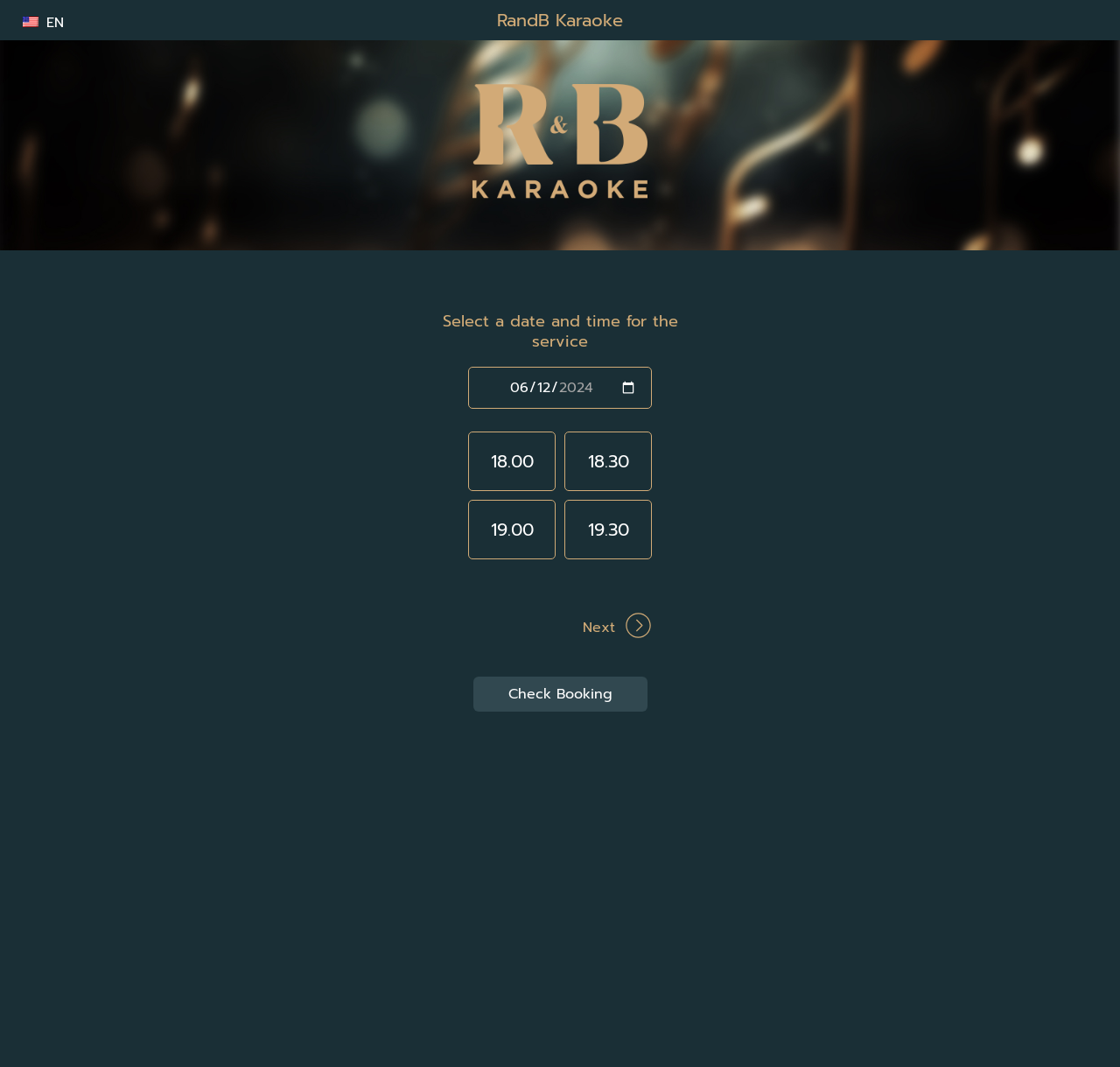Can you find the bounding box coordinates of the area I should click to execute the following instruction: "Select a language"?

[0.018, 0.011, 0.083, 0.032]